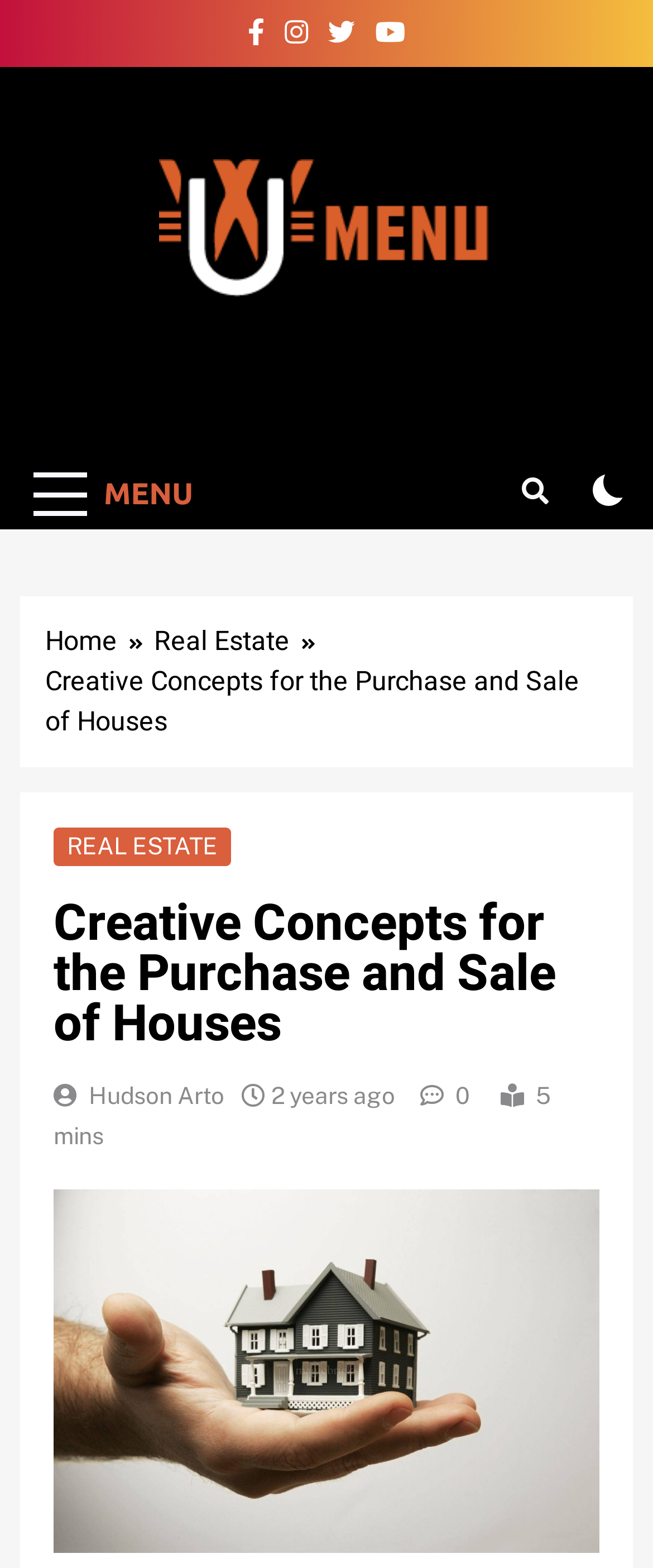Pinpoint the bounding box coordinates of the clickable element needed to complete the instruction: "Click the menu button". The coordinates should be provided as four float numbers between 0 and 1: [left, top, right, bottom].

[0.031, 0.292, 0.316, 0.337]